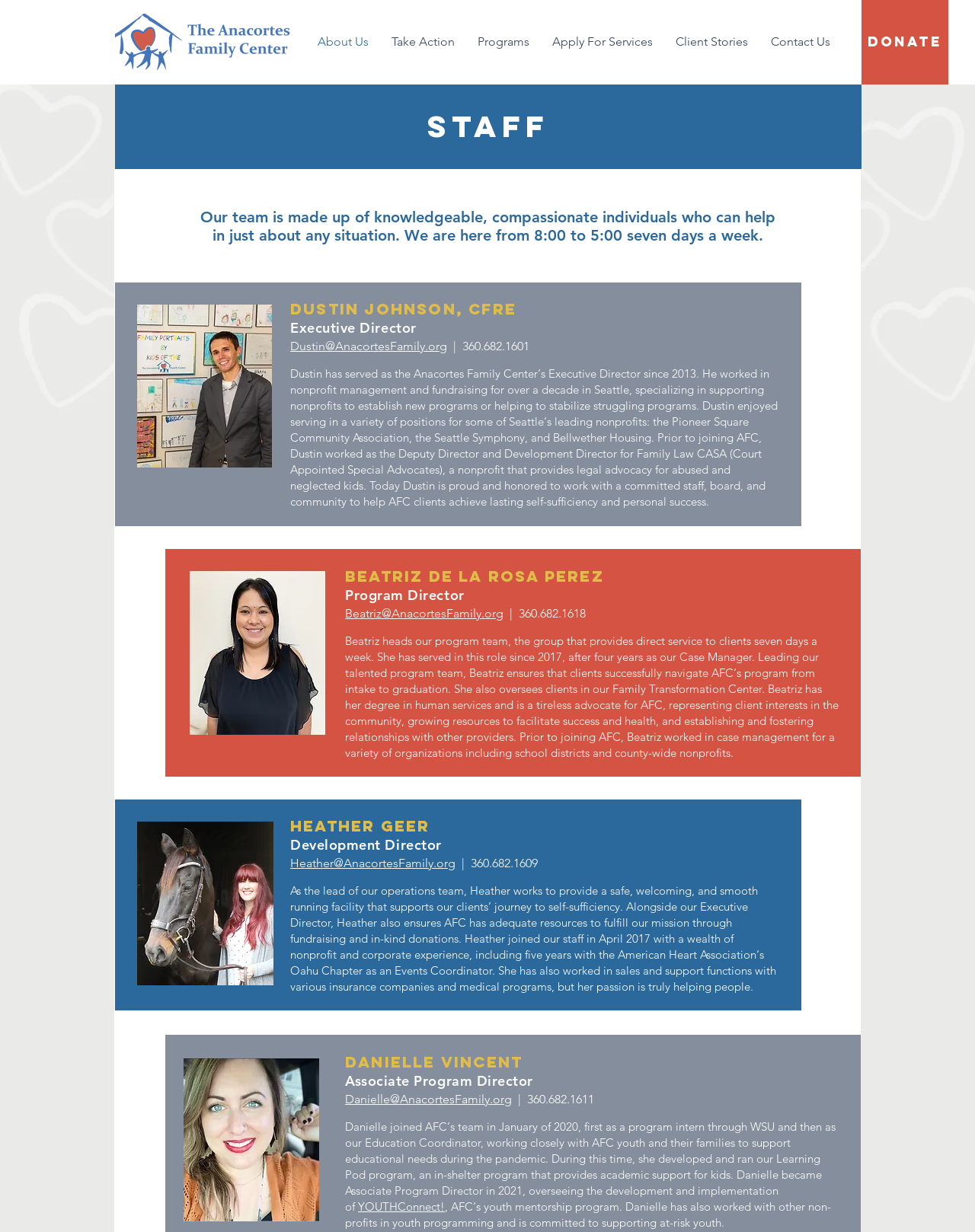What is the name of the program that Danielle Vincent oversees?
Utilize the image to construct a detailed and well-explained answer.

I found the information about Danielle Vincent's program by reading the text next to her name, which mentions that she oversees the development and implementation of YOUTHConnect!, AFC's youth mentorship program.